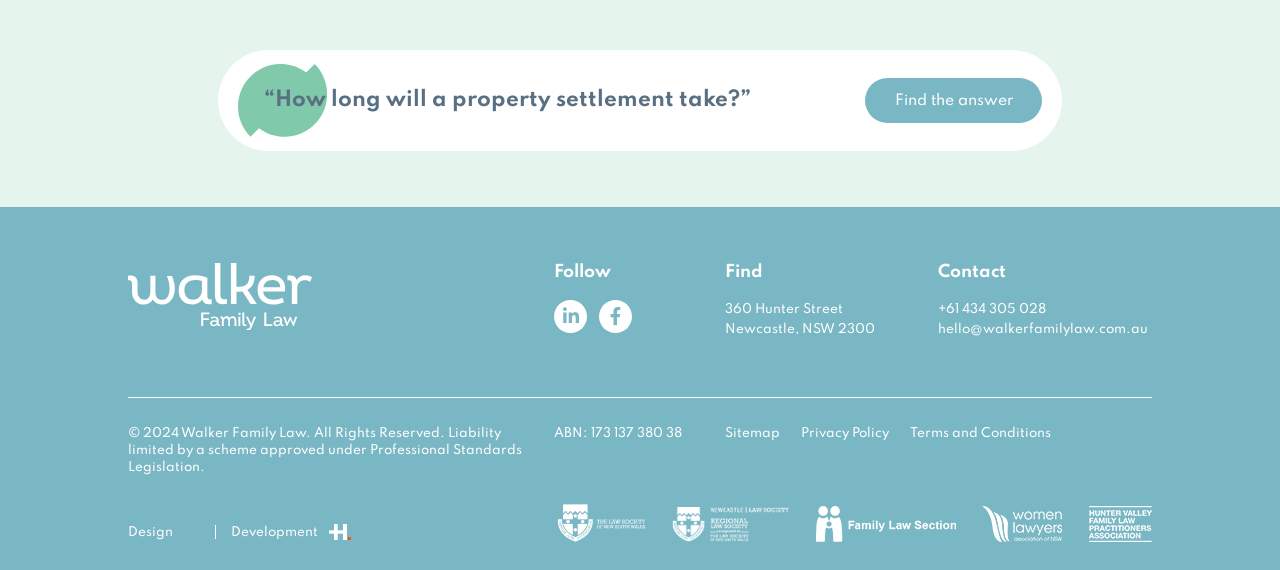Please specify the bounding box coordinates in the format (top-left x, top-left y, bottom-right x, bottom-right y), with all values as floating point numbers between 0 and 1. Identify the bounding box of the UI element described by: Sitemap

[0.566, 0.749, 0.609, 0.772]